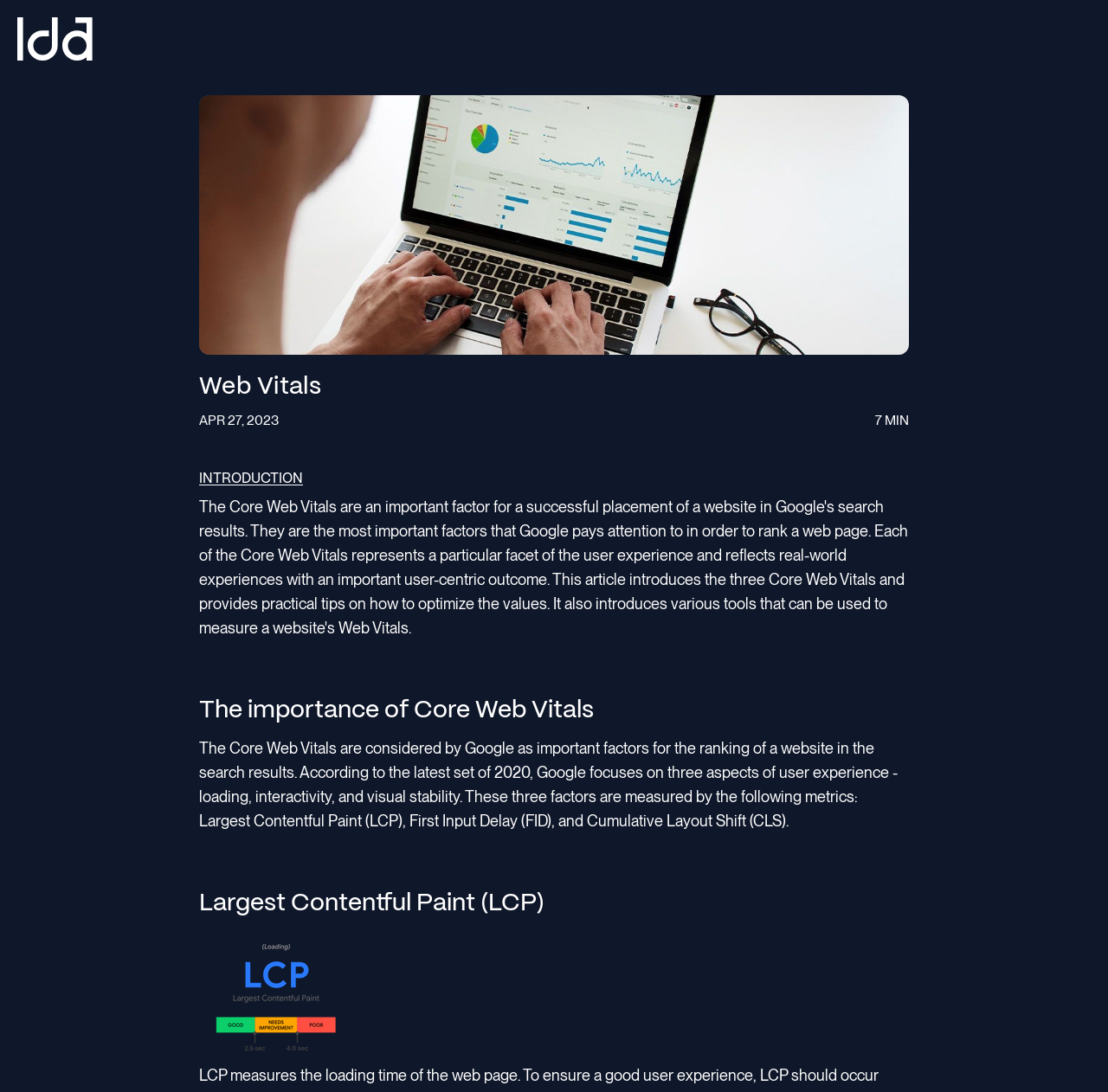Using the information in the image, give a comprehensive answer to the question: 
What is the date of the article?

I found the date of the article by looking at the time element in the header section, which contains the static text 'APR 27, 2023'.